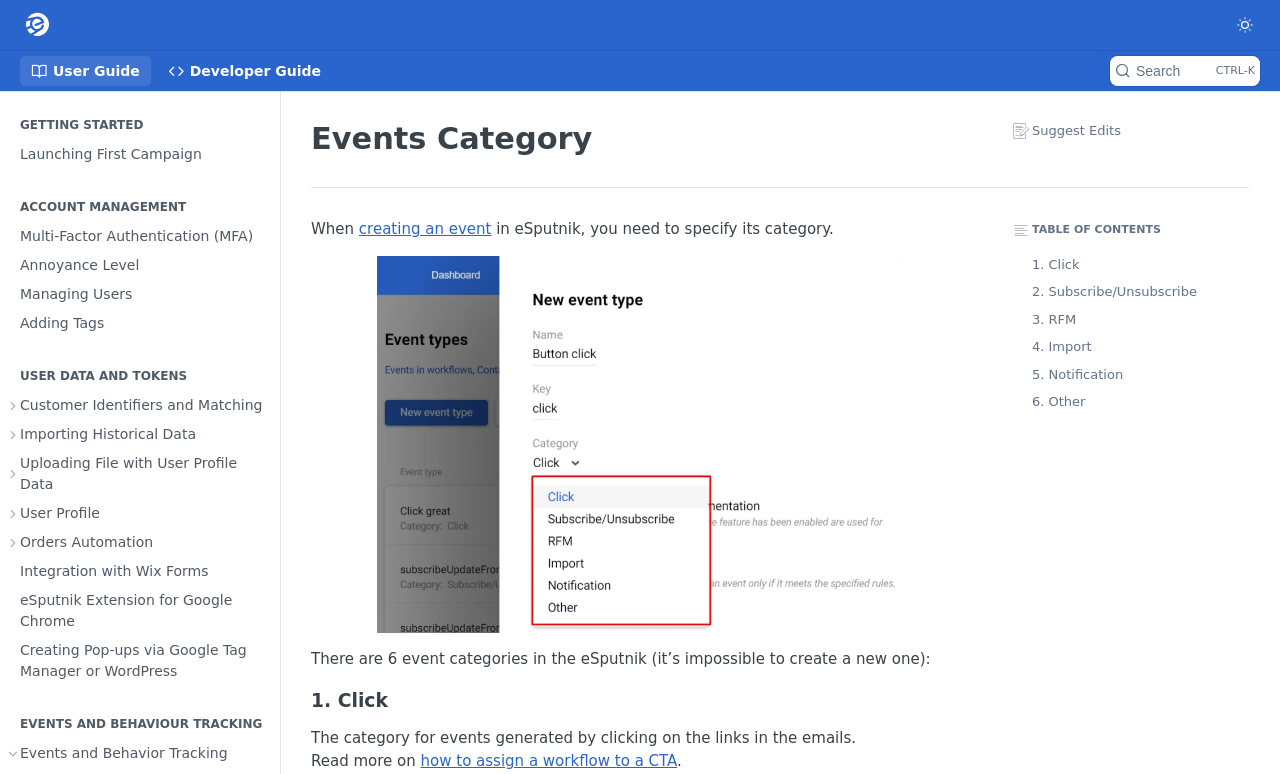Find the bounding box coordinates of the element's region that should be clicked in order to follow the given instruction: "Search". The coordinates should consist of four float numbers between 0 and 1, i.e., [left, top, right, bottom].

[0.867, 0.072, 0.984, 0.111]